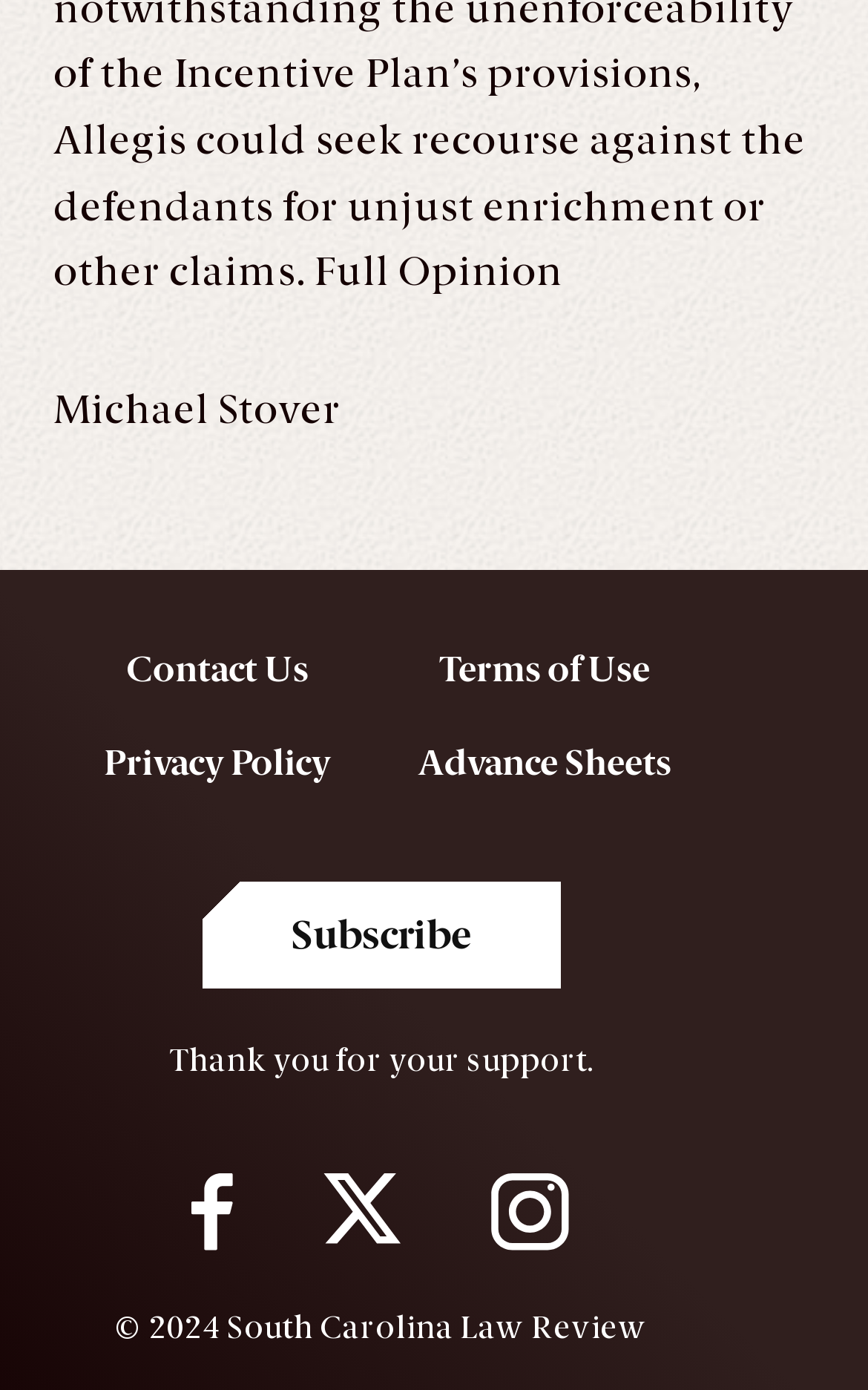Please identify the bounding box coordinates of the clickable region that I should interact with to perform the following instruction: "Click the Subscribe button". The coordinates should be expressed as four float numbers between 0 and 1, i.e., [left, top, right, bottom].

[0.232, 0.635, 0.645, 0.712]